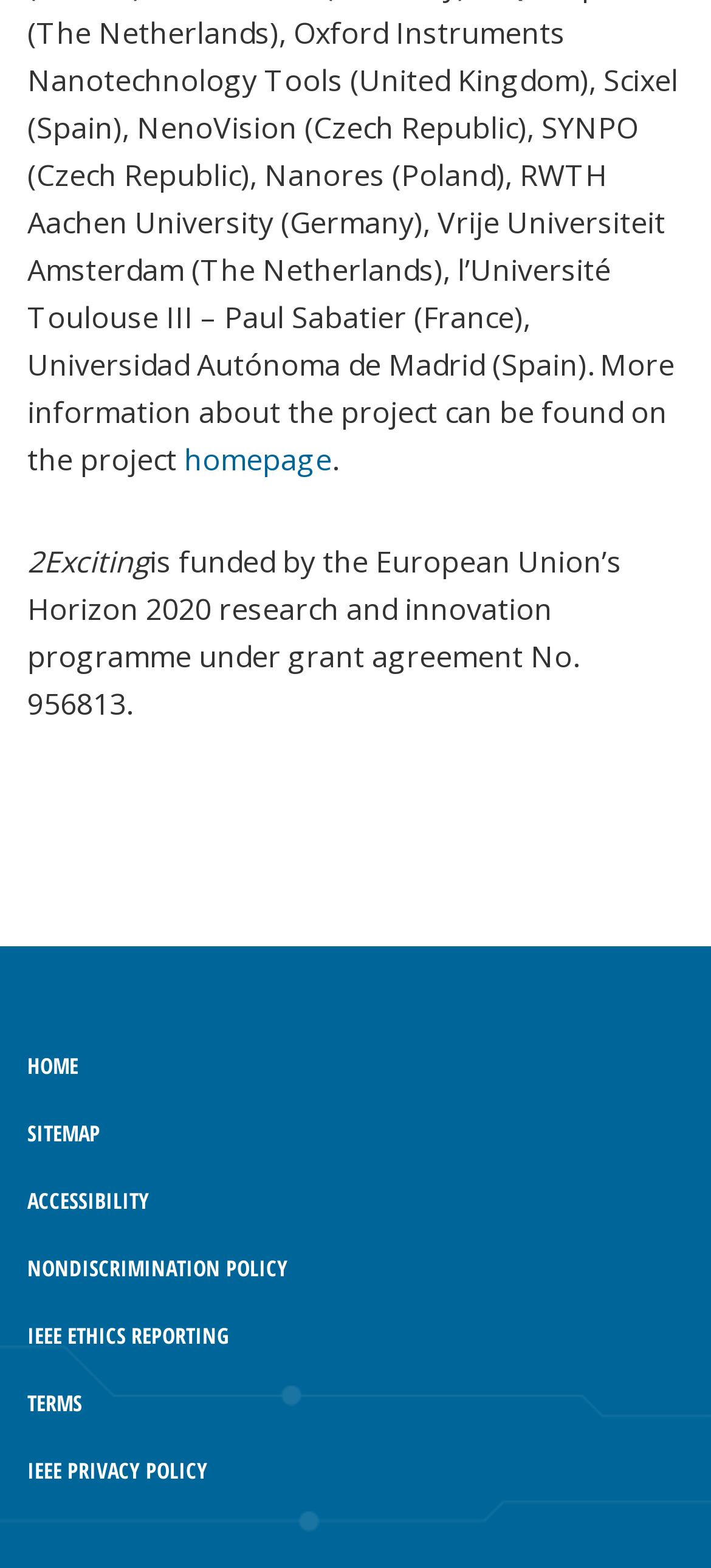Provide a short answer to the following question with just one word or phrase: What is the position of the 'homepage' link?

Top-left